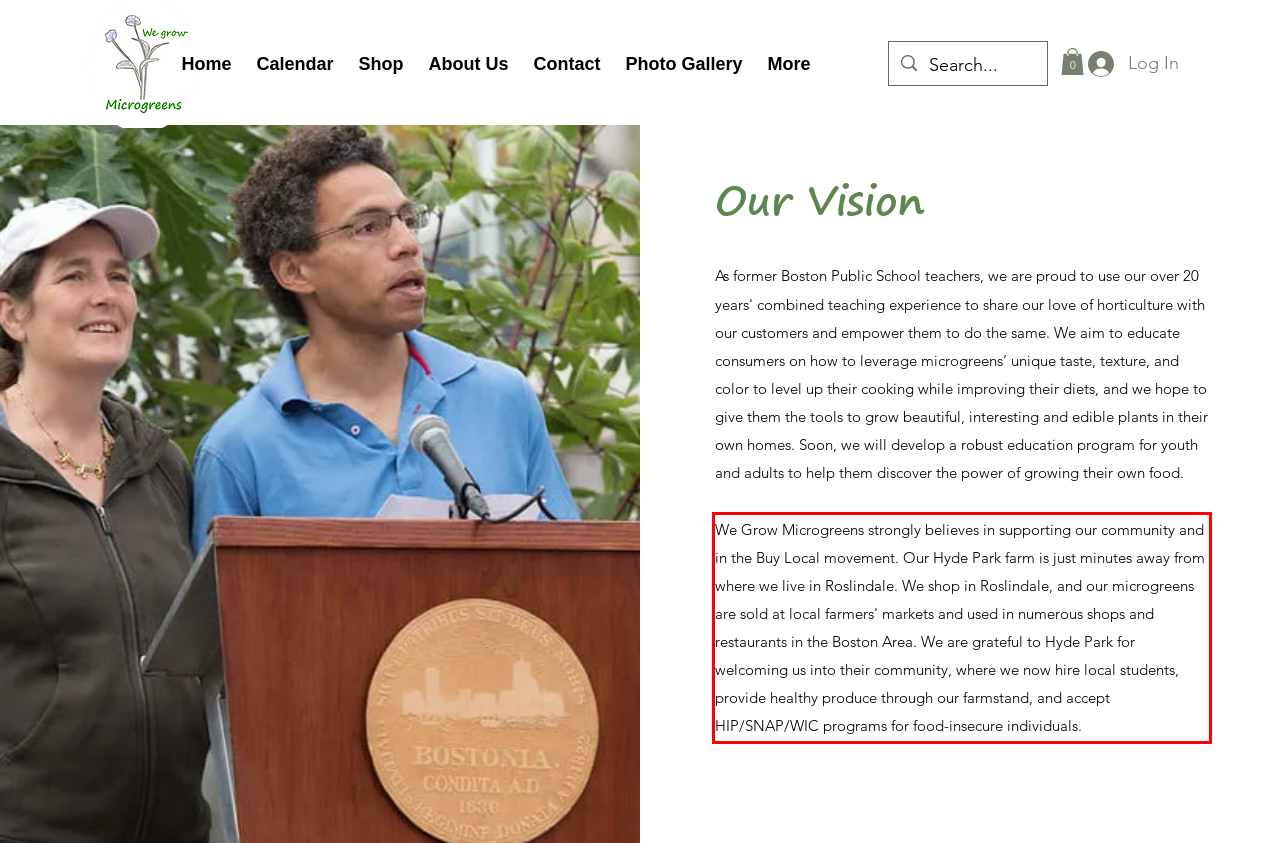Identify the text inside the red bounding box in the provided webpage screenshot and transcribe it.

We Grow Microgreens strongly believes in supporting our community and in the Buy Local movement. Our Hyde Park farm is just minutes away from where we live in Roslindale. We shop in Roslindale, and our microgreens are sold at local farmers' markets and used in numerous shops and restaurants in the Boston Area. We are grateful to Hyde Park for welcoming us into their community, where we now hire local students, provide healthy produce through our farmstand, and accept HIP/SNAP/WIC programs for food-insecure individuals.